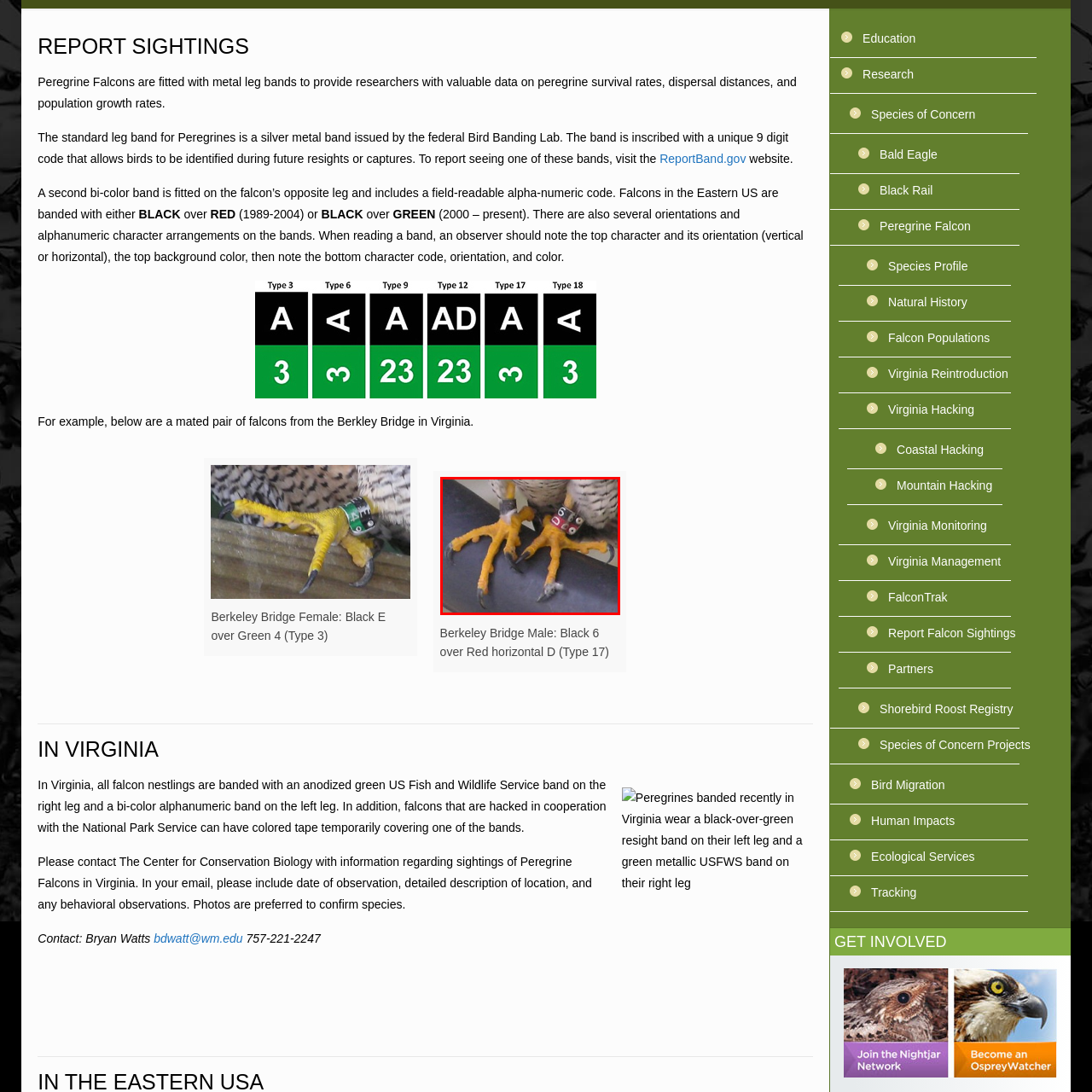Consider the image within the red frame and reply with a brief answer: How do the leg bands promote citizen science involvement?

Through future sightings